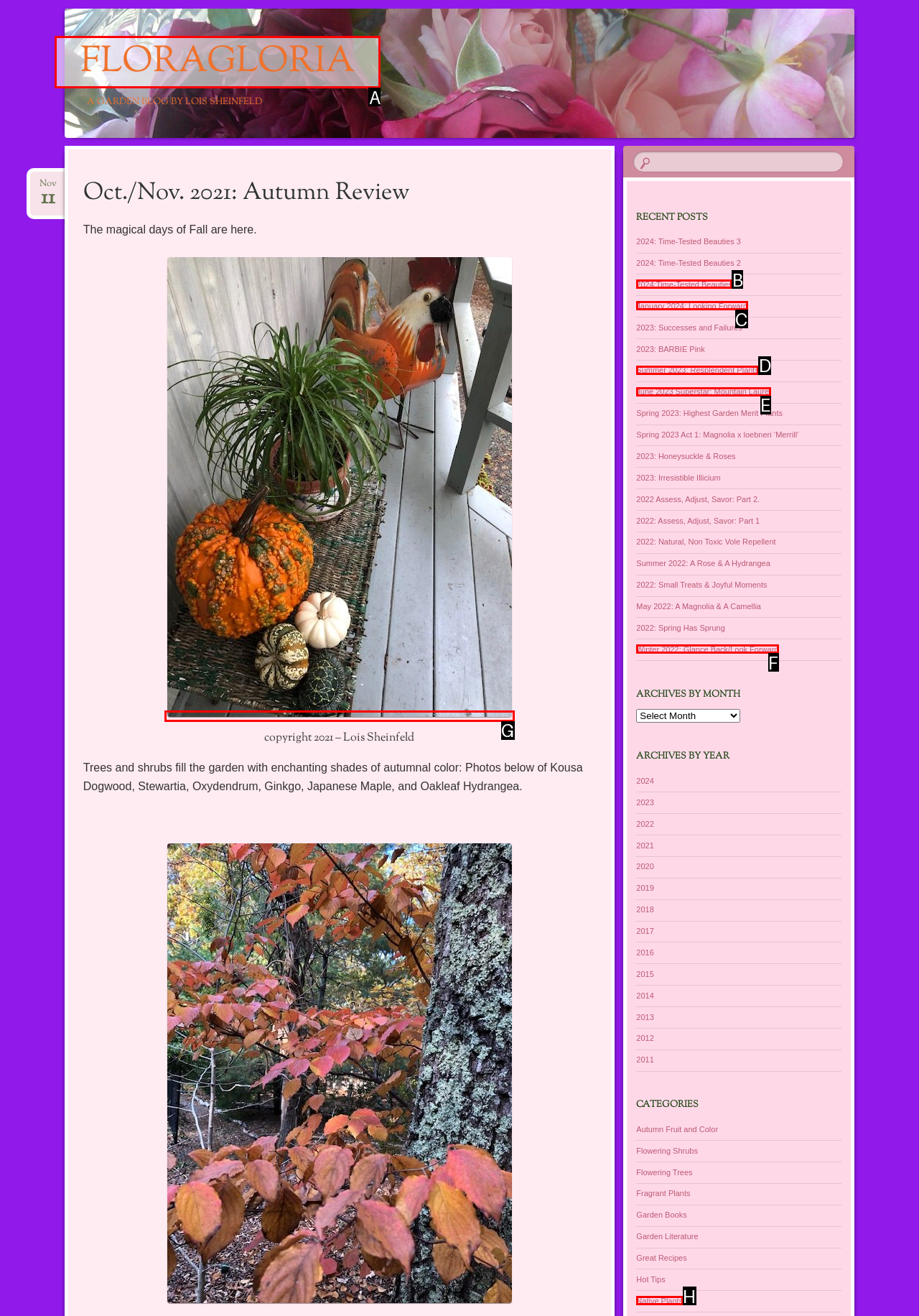Match the element description to one of the options: floragloria
Respond with the corresponding option's letter.

A